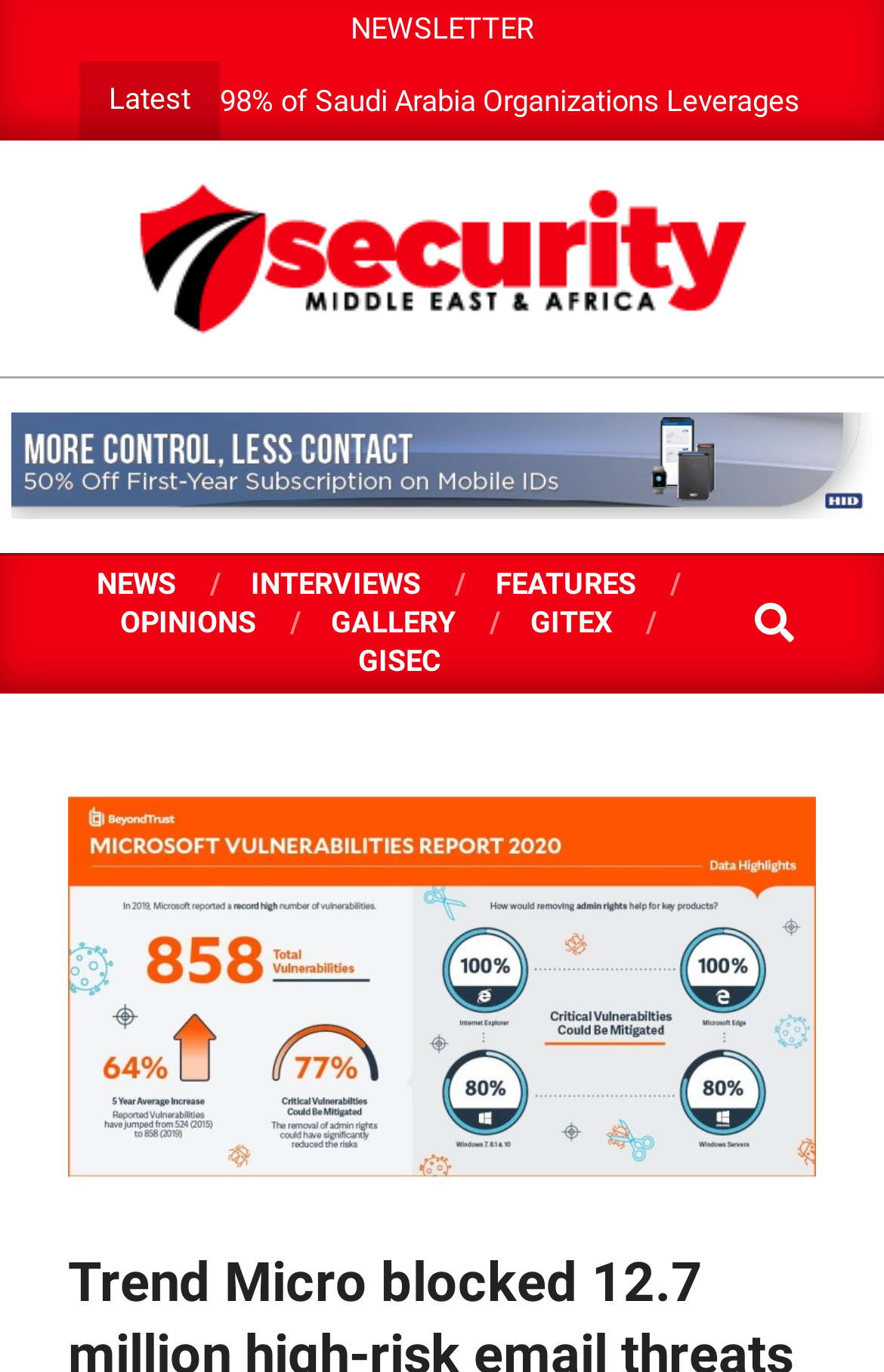Determine the bounding box coordinates of the clickable area required to perform the following instruction: "View the image of 'The Defence Times'". The coordinates should be represented as four float numbers between 0 and 1: [left, top, right, bottom].

None